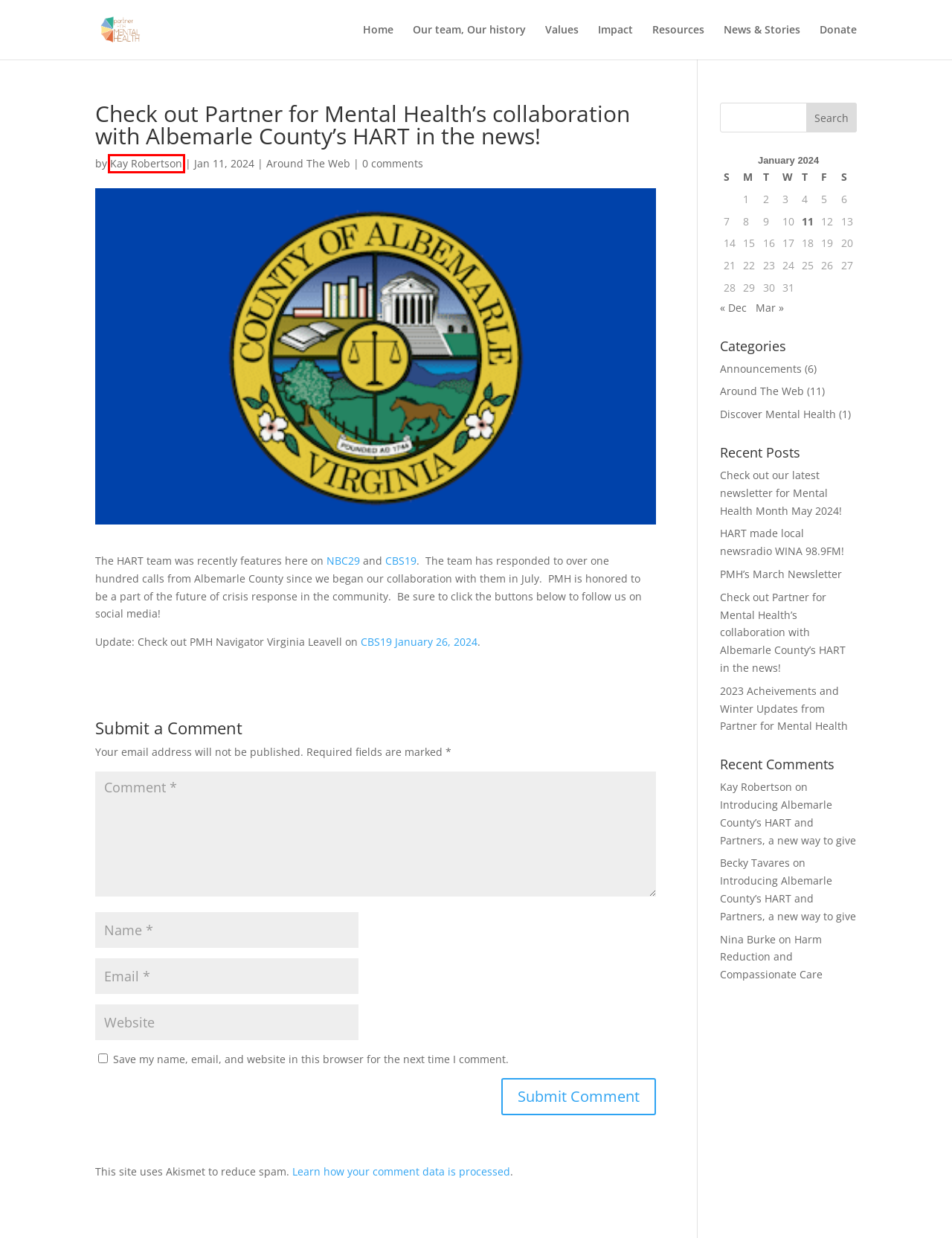Look at the given screenshot of a webpage with a red rectangle bounding box around a UI element. Pick the description that best matches the new webpage after clicking the element highlighted. The descriptions are:
A. Kay Robertson, Author at Partner for Mental Health
B. Home - Partner for Mental Health
C. Donate - Partner for Mental Health
D. Around The Web Archives - Partner for Mental Health
E. Introducing Albemarle County's HART and Partners, a new way to give - Partner for Mental Health
F. 2023 Acheivements and Winter Updates from Partner for Mental Health - Partner for Mental Health
G. News & Stories - Partner for Mental Health
H. Announcements Archives - Partner for Mental Health

A